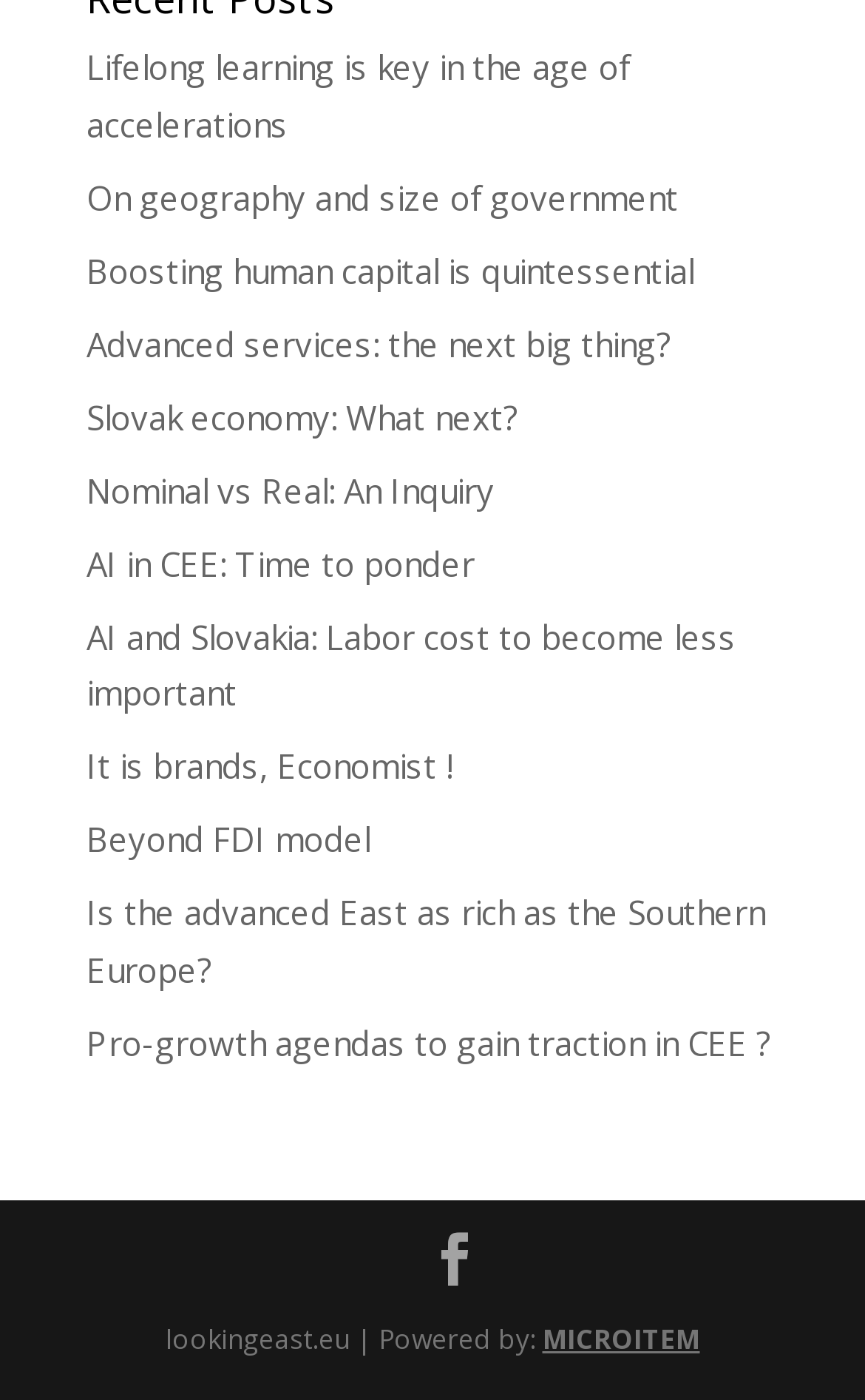Identify the bounding box coordinates for the region of the element that should be clicked to carry out the instruction: "Learn about AI in CEE". The bounding box coordinates should be four float numbers between 0 and 1, i.e., [left, top, right, bottom].

[0.1, 0.386, 0.549, 0.418]